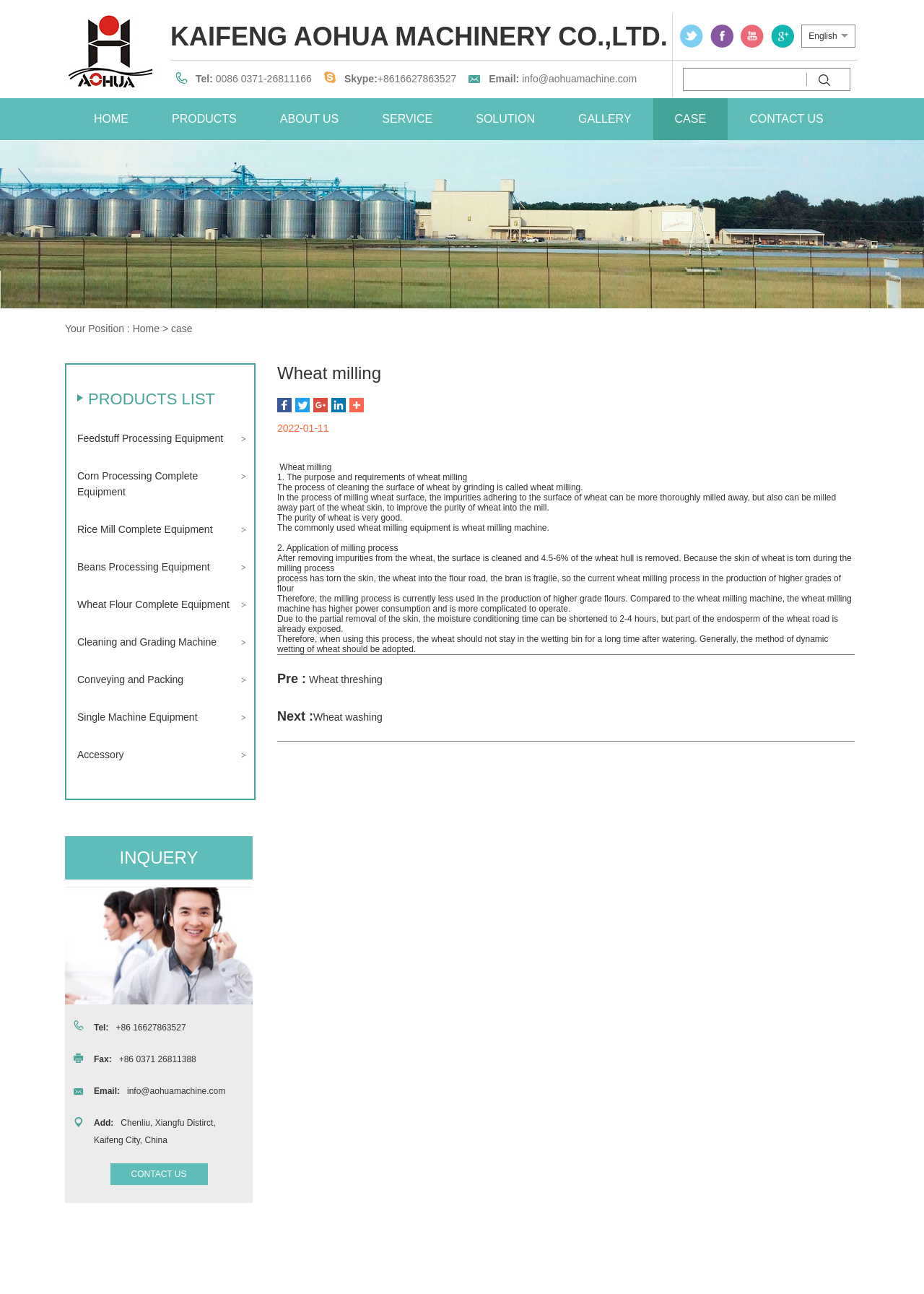Using the format (top-left x, top-left y, bottom-right x, bottom-right y), provide the bounding box coordinates for the described UI element. All values should be floating point numbers between 0 and 1: name="keyboard"

[0.74, 0.056, 0.873, 0.065]